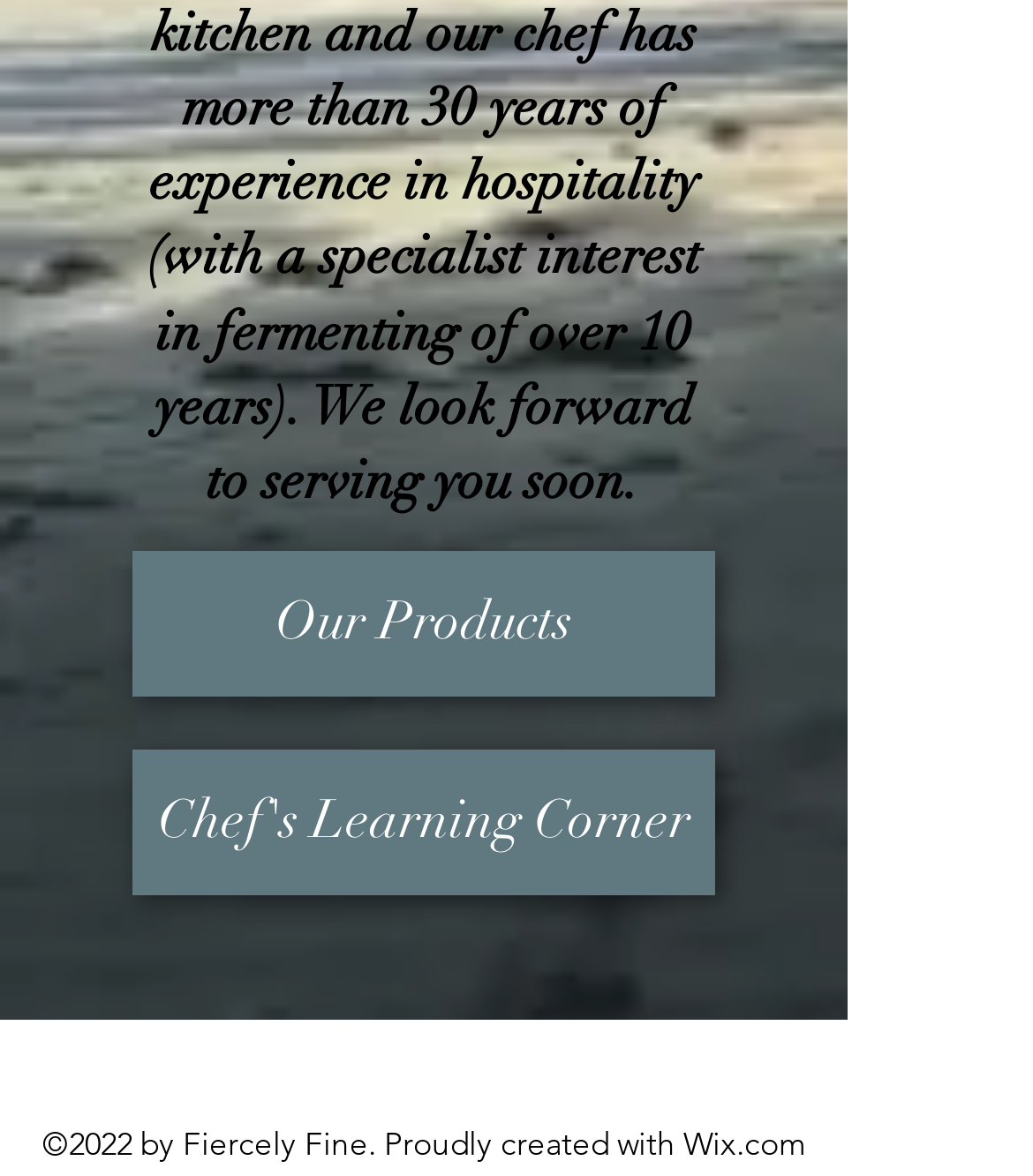Provide the bounding box coordinates of the UI element that matches the description: "Let us know".

None